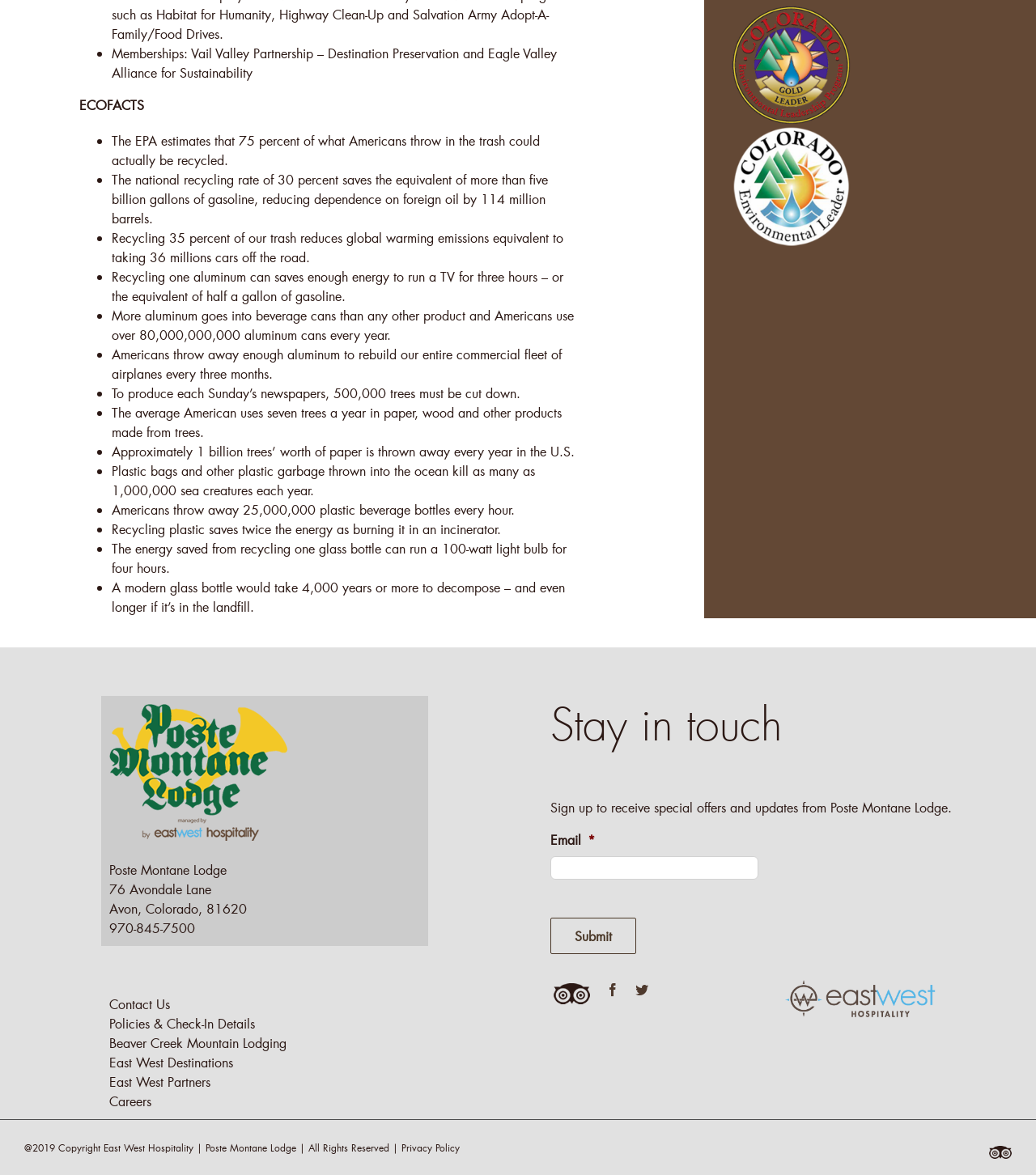Locate the bounding box coordinates of the clickable region to complete the following instruction: "Click 'Trip Advisor'."

[0.535, 0.837, 0.57, 0.854]